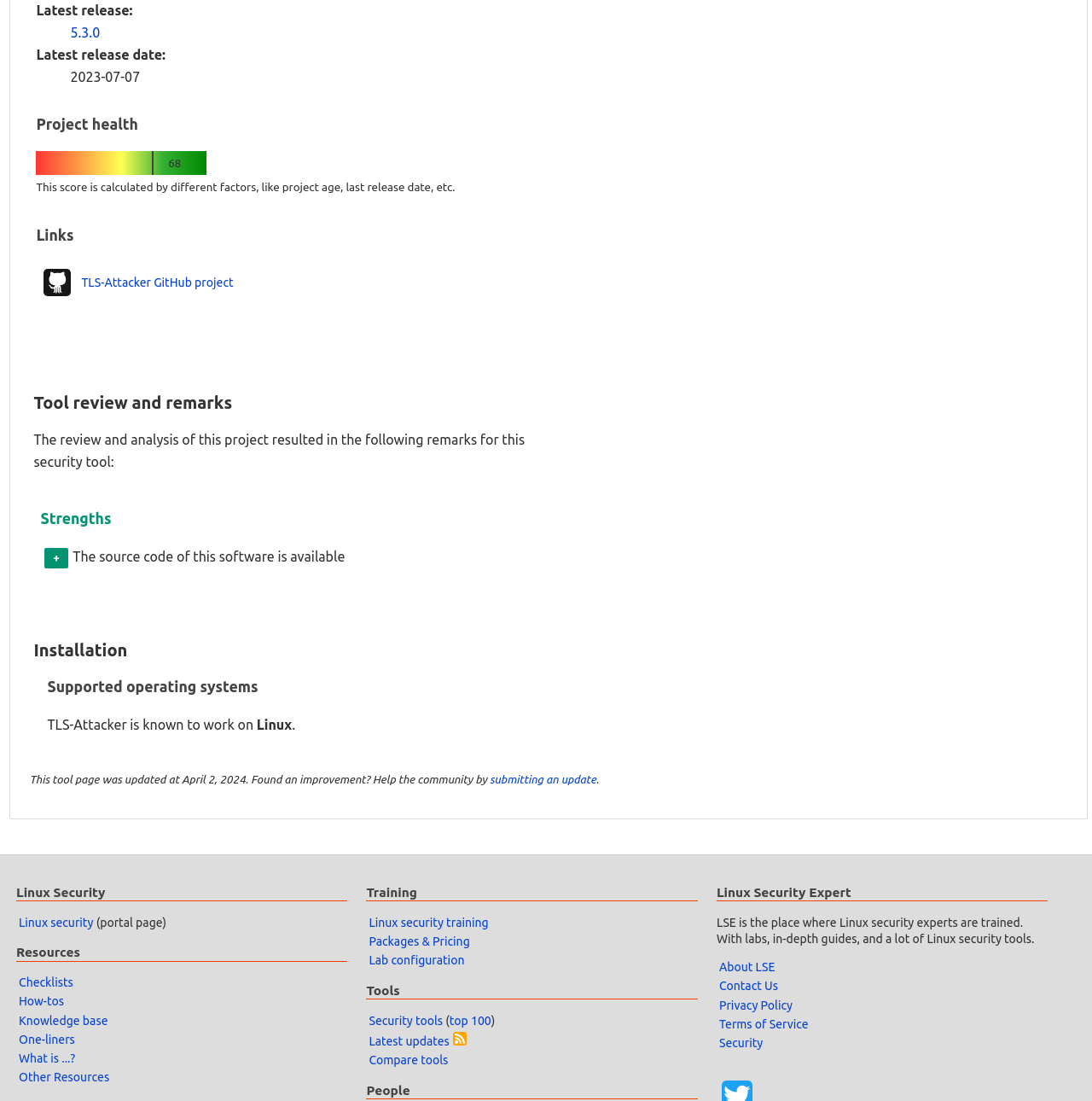Given the description of a UI element: "Linux security", identify the bounding box coordinates of the matching element in the webpage screenshot.

[0.017, 0.832, 0.085, 0.844]